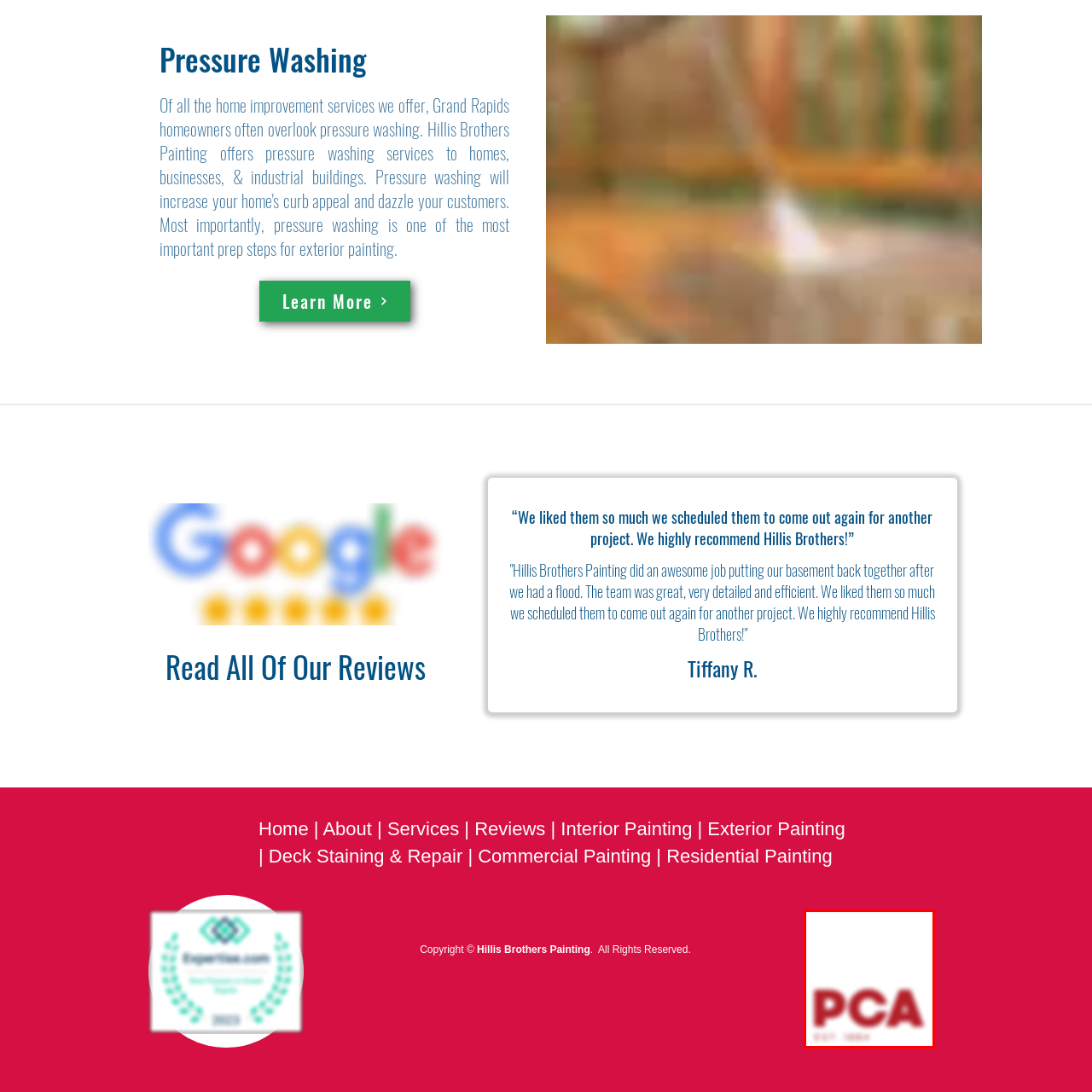Use the image within the highlighted red box to answer the following question with a single word or phrase:
What color is the 'PCA' acronym in the logo?

Red